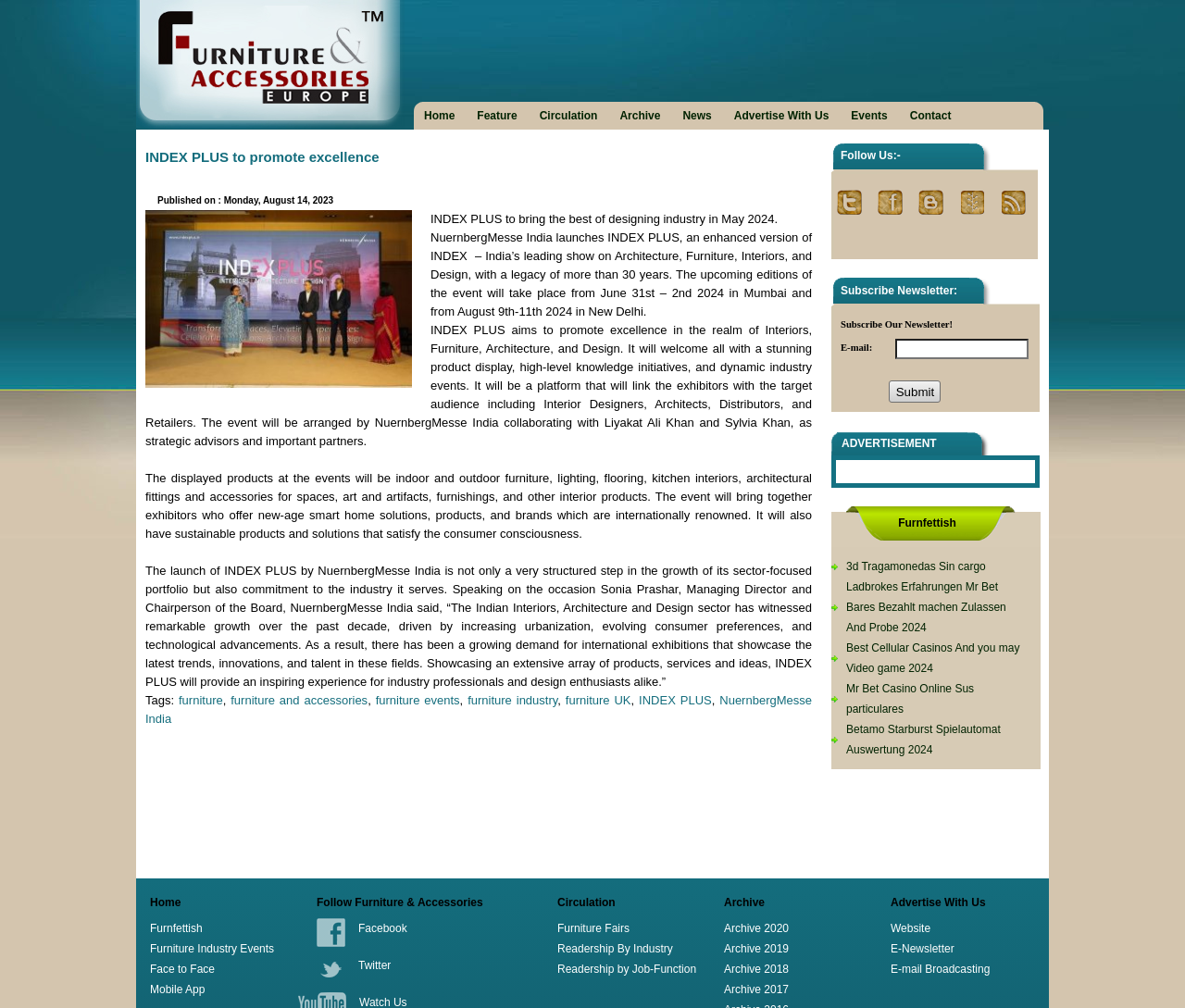Bounding box coordinates are given in the format (top-left x, top-left y, bottom-right x, bottom-right y). All values should be floating point numbers between 0 and 1. Provide the bounding box coordinate for the UI element described as: Advertise With Us

[0.611, 0.099, 0.708, 0.129]